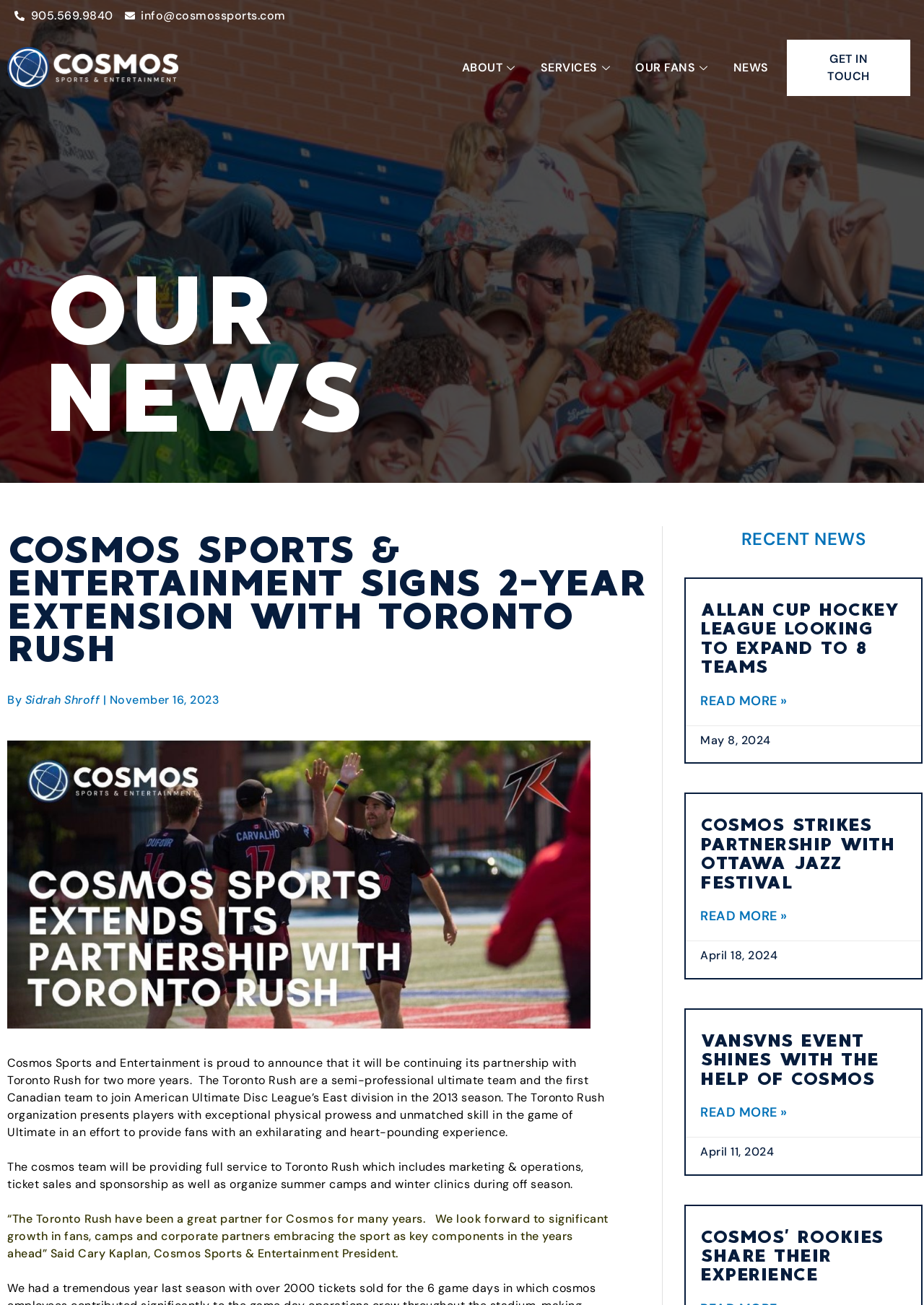Show the bounding box coordinates of the region that should be clicked to follow the instruction: "View the news about Cosmos strikes partnership with Ottawa Jazz Festival."

[0.758, 0.624, 0.968, 0.684]